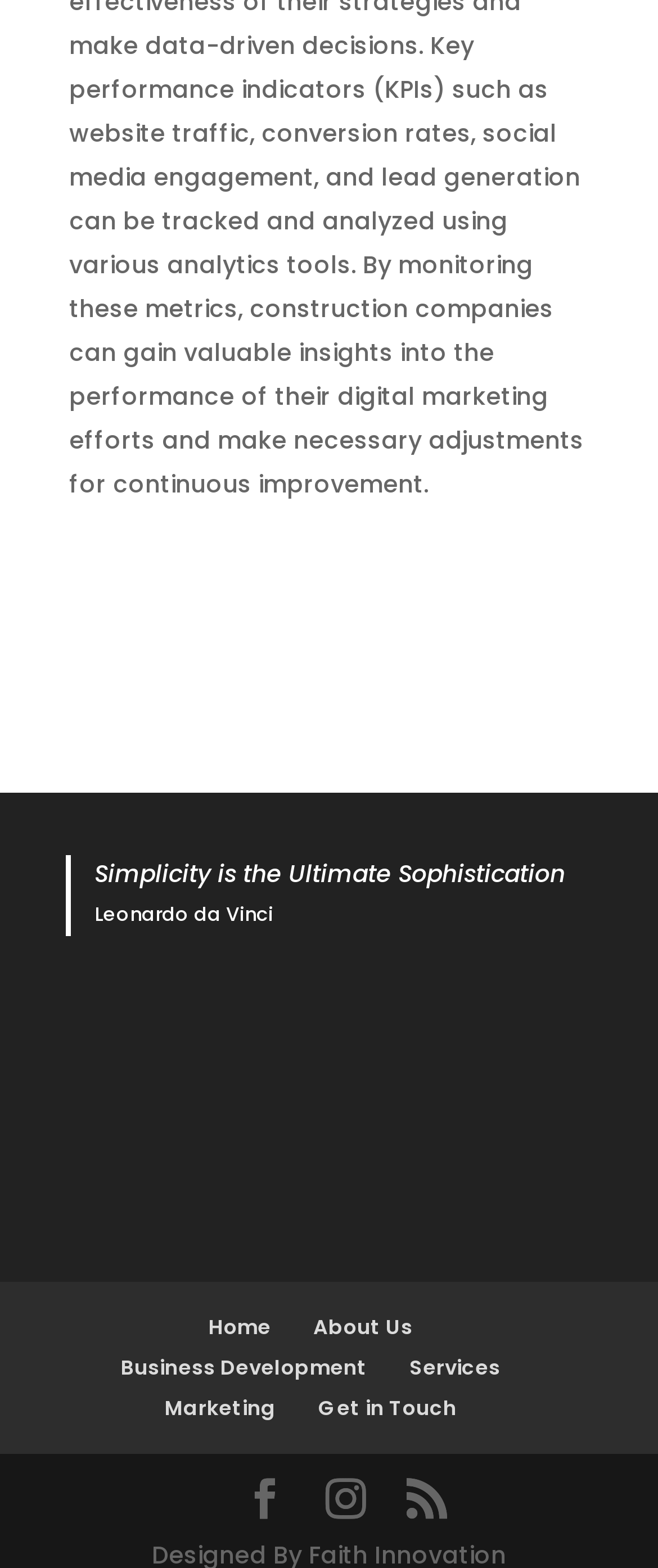Please provide the bounding box coordinate of the region that matches the element description: Business Development. Coordinates should be in the format (top-left x, top-left y, bottom-right x, bottom-right y) and all values should be between 0 and 1.

[0.183, 0.863, 0.558, 0.881]